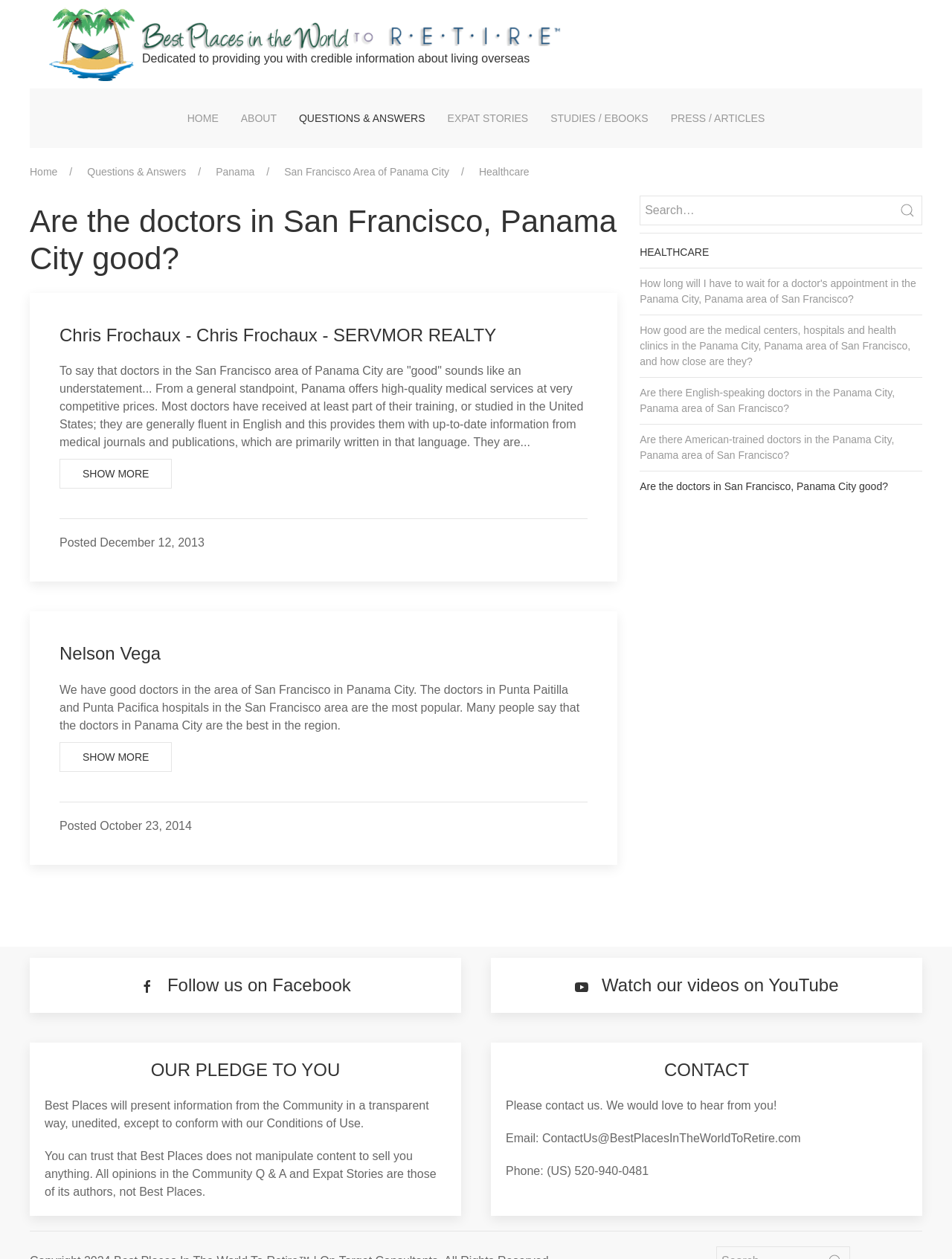Identify the bounding box for the UI element that is described as follows: "name="q" placeholder="Search…"".

[0.672, 0.155, 0.969, 0.179]